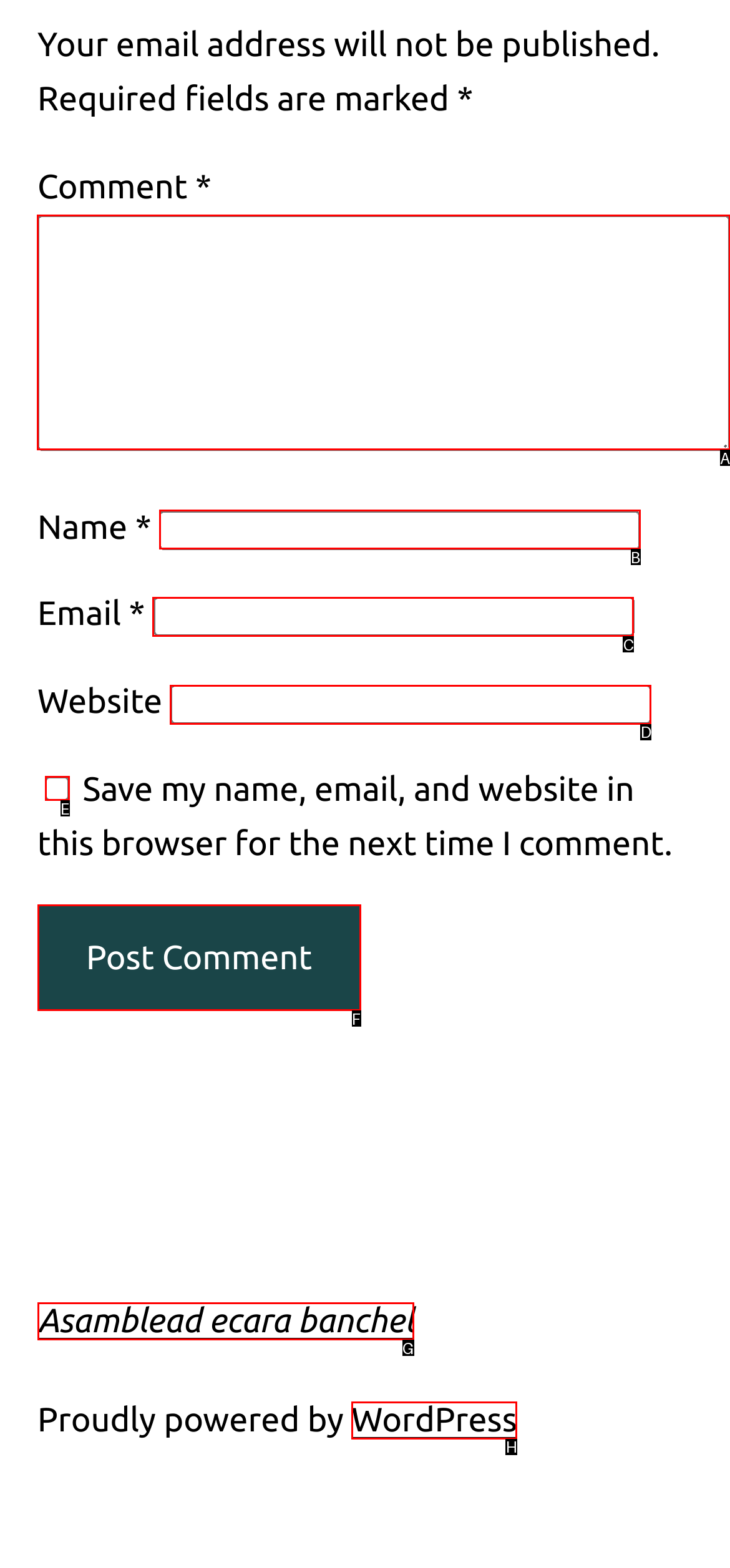Point out the letter of the HTML element you should click on to execute the task: Enter a comment
Reply with the letter from the given options.

A